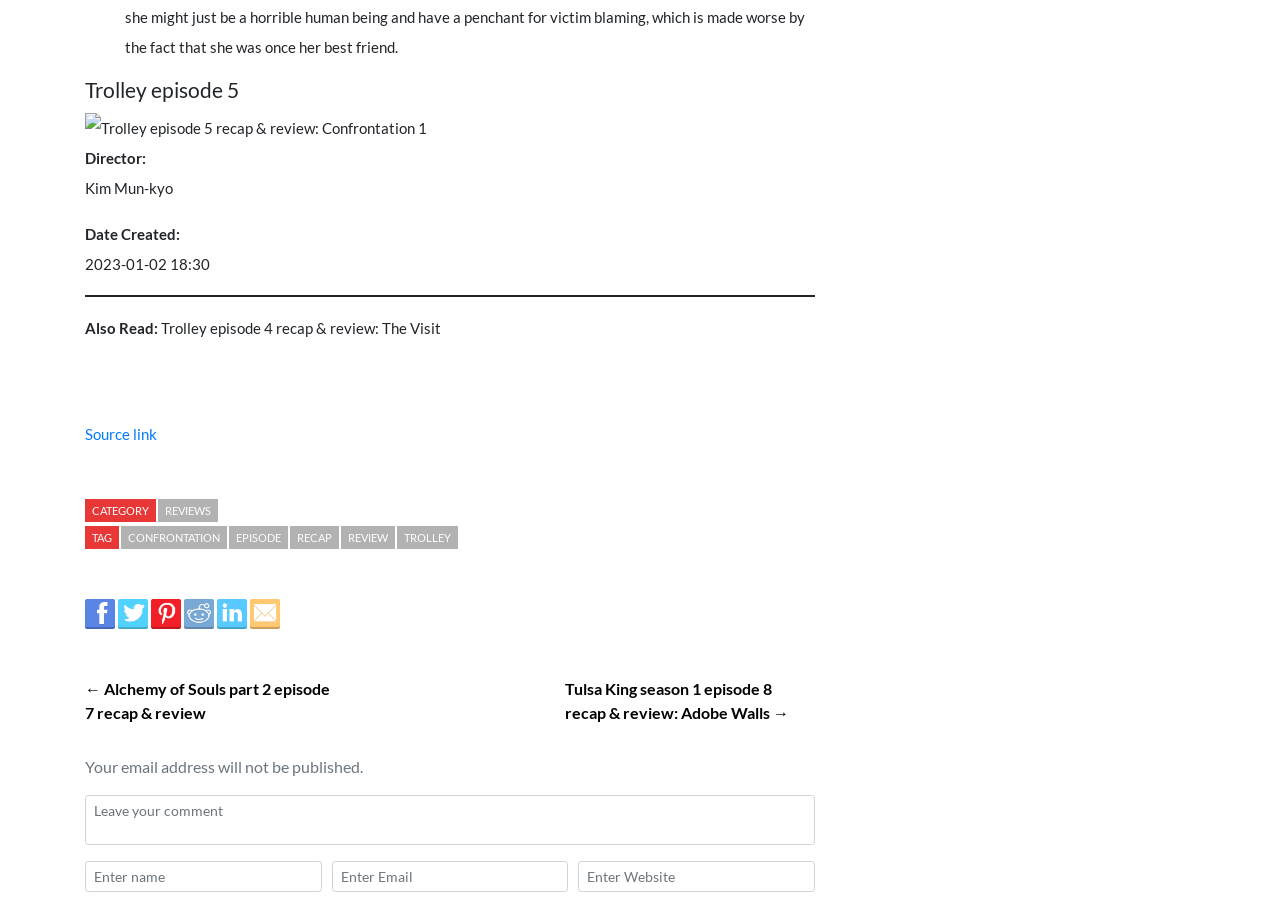Provide the bounding box coordinates in the format (top-left x, top-left y, bottom-right x, bottom-right y). All values are floating point numbers between 0 and 1. Determine the bounding box coordinate of the UI element described as: Source link

[0.066, 0.466, 0.123, 0.486]